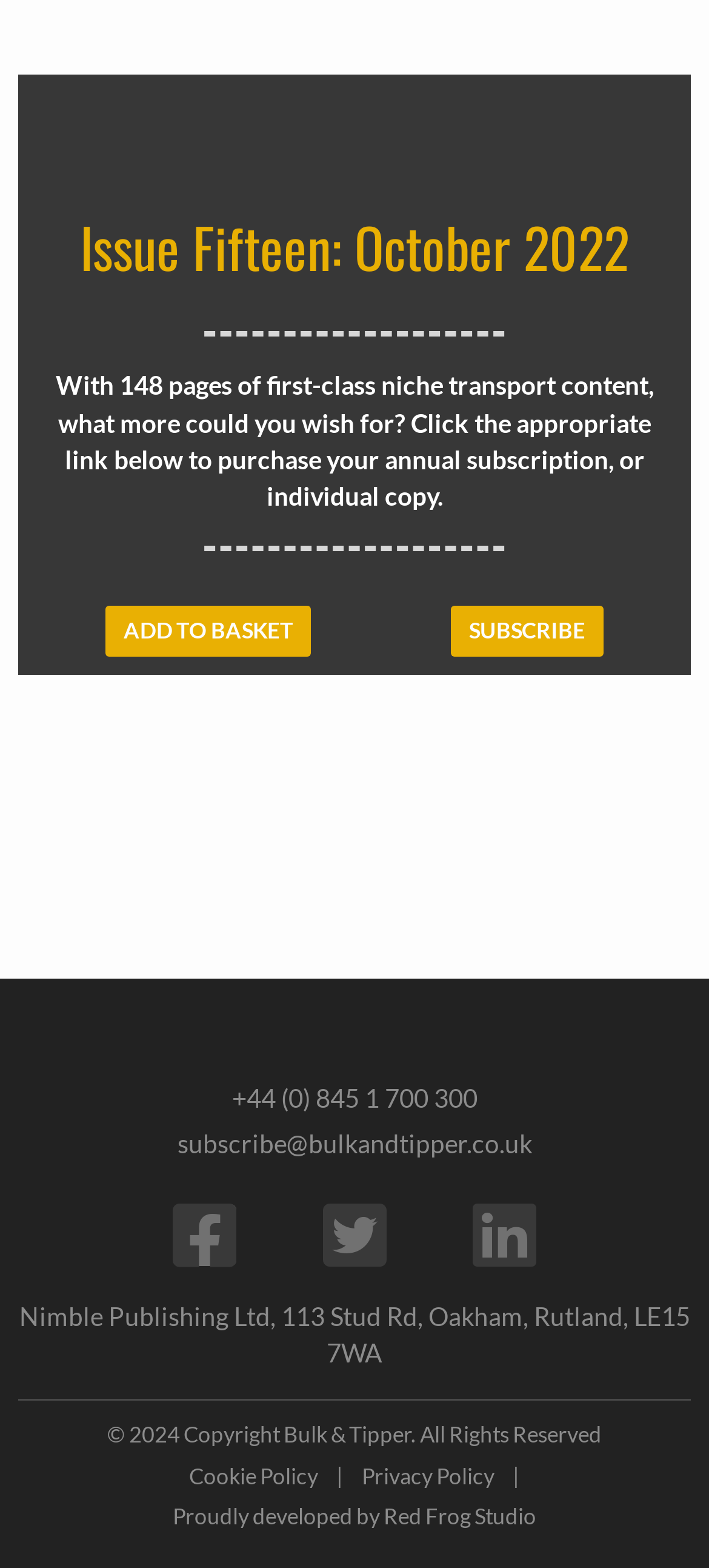What is the company name of the publisher?
Kindly offer a comprehensive and detailed response to the question.

The company name of the publisher can be found in the static text element with the text 'Nimble Publishing Ltd, 113 Stud Rd, Oakham, Rutland, LE15 7WA'. This element is located at the bottom of the webpage.